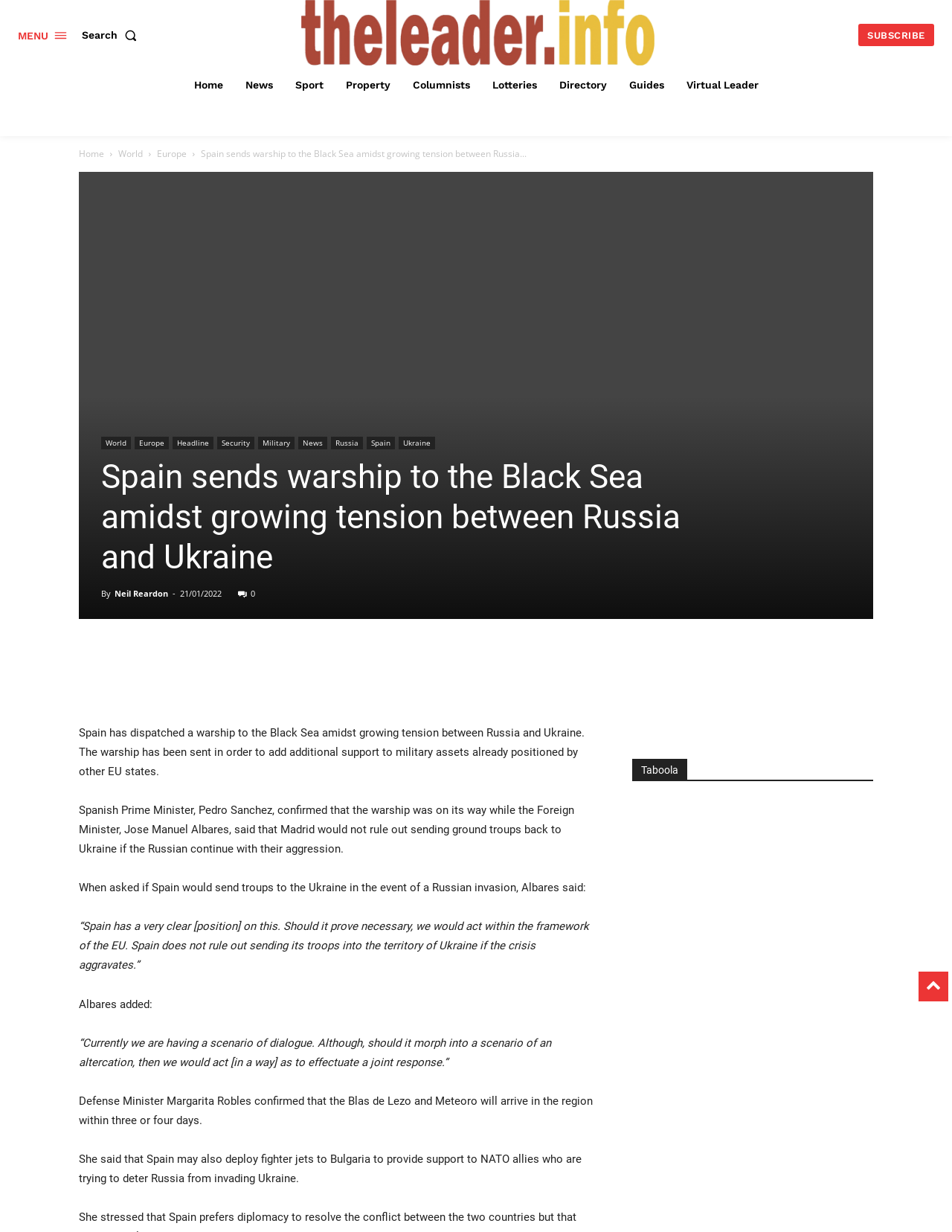Identify the bounding box coordinates of the element that should be clicked to fulfill this task: "Read the news about 'Spain warship dispatched to the Black Sea'". The coordinates should be provided as four float numbers between 0 and 1, i.e., [left, top, right, bottom].

[0.083, 0.14, 0.917, 0.503]